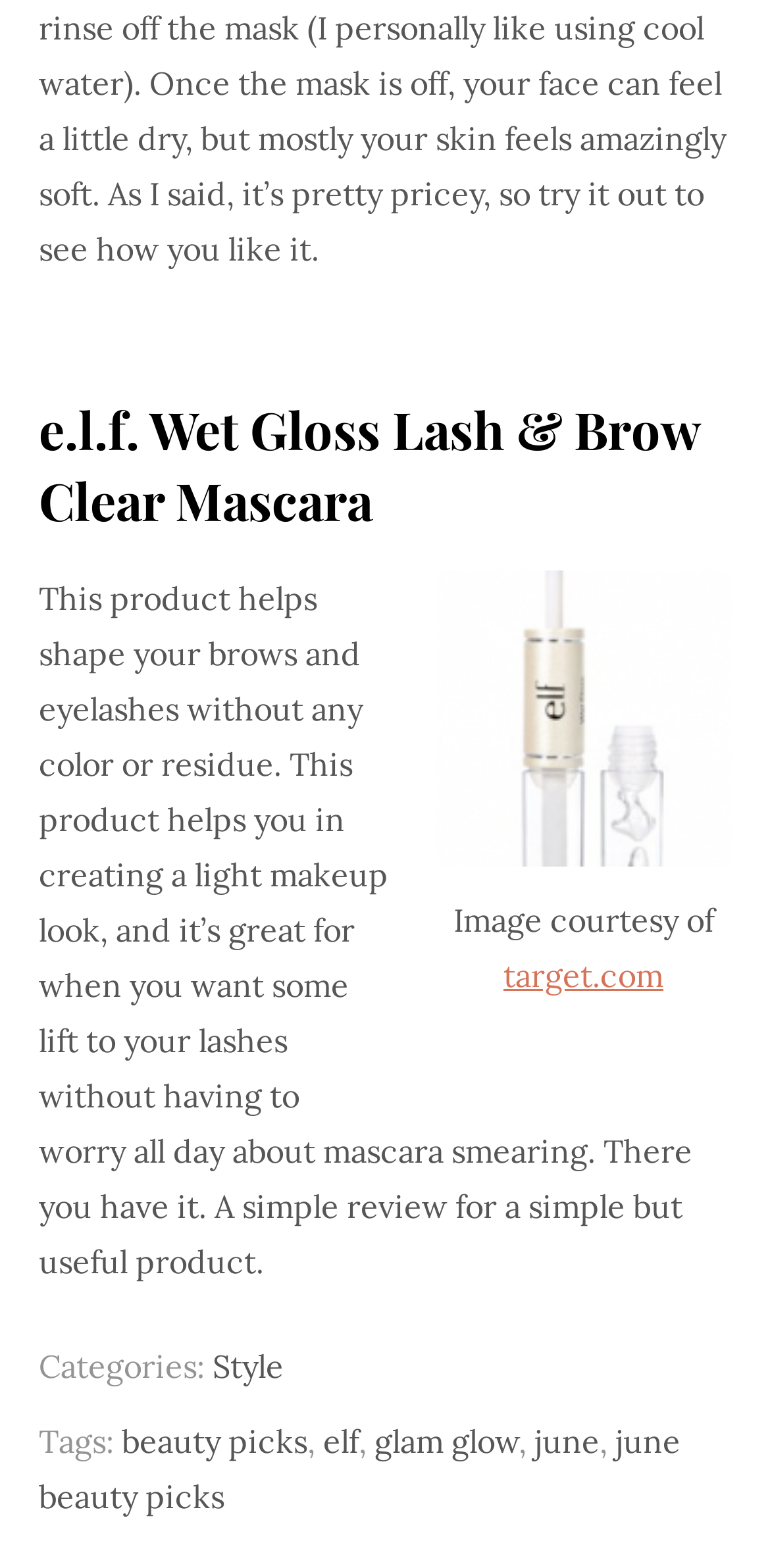Extract the bounding box coordinates for the UI element described by the text: "june beauty picks". The coordinates should be in the form of [left, top, right, bottom] with values between 0 and 1.

[0.05, 0.906, 0.883, 0.967]